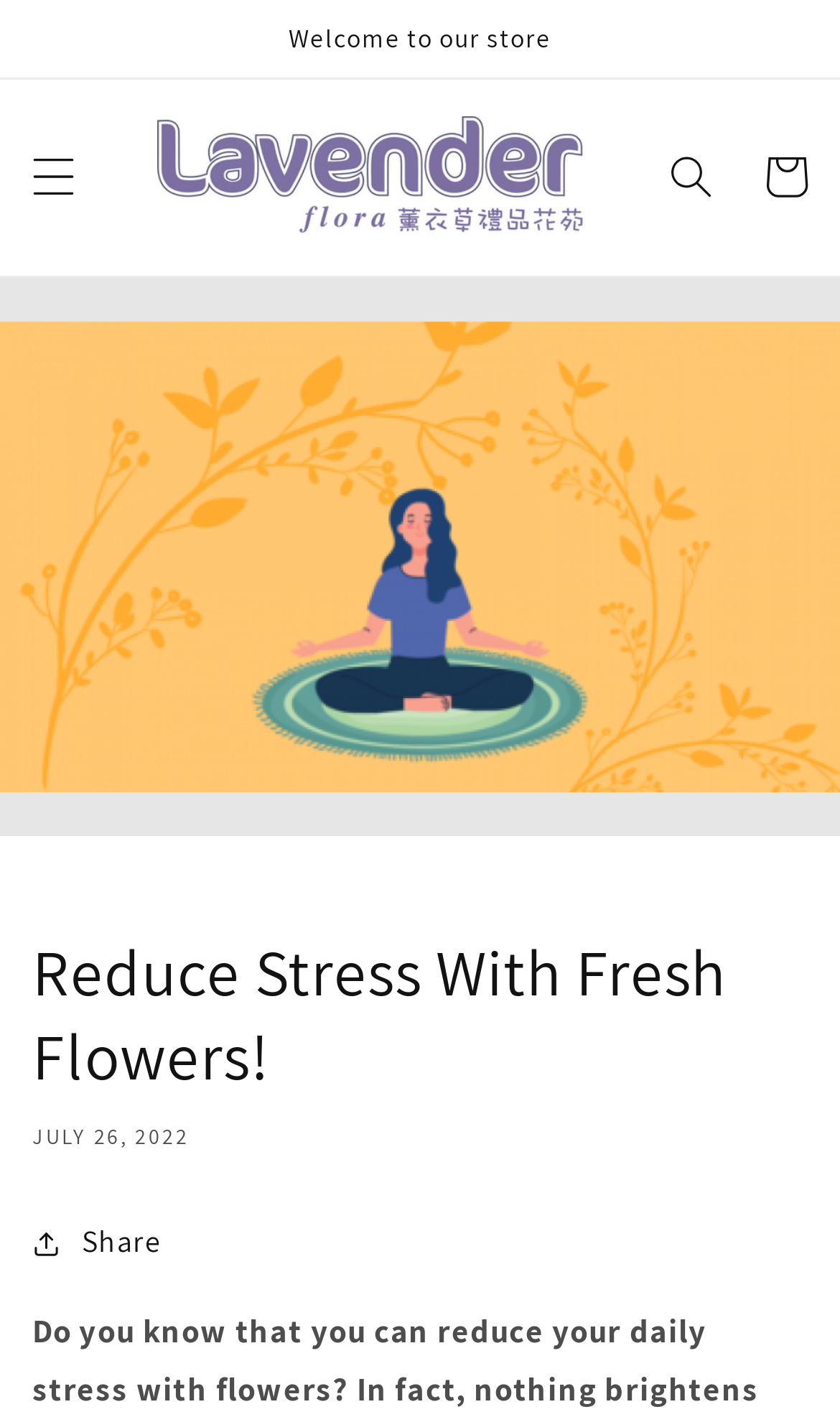Please provide a one-word or short phrase answer to the question:
What is the date of the latest article?

JULY 26, 2022